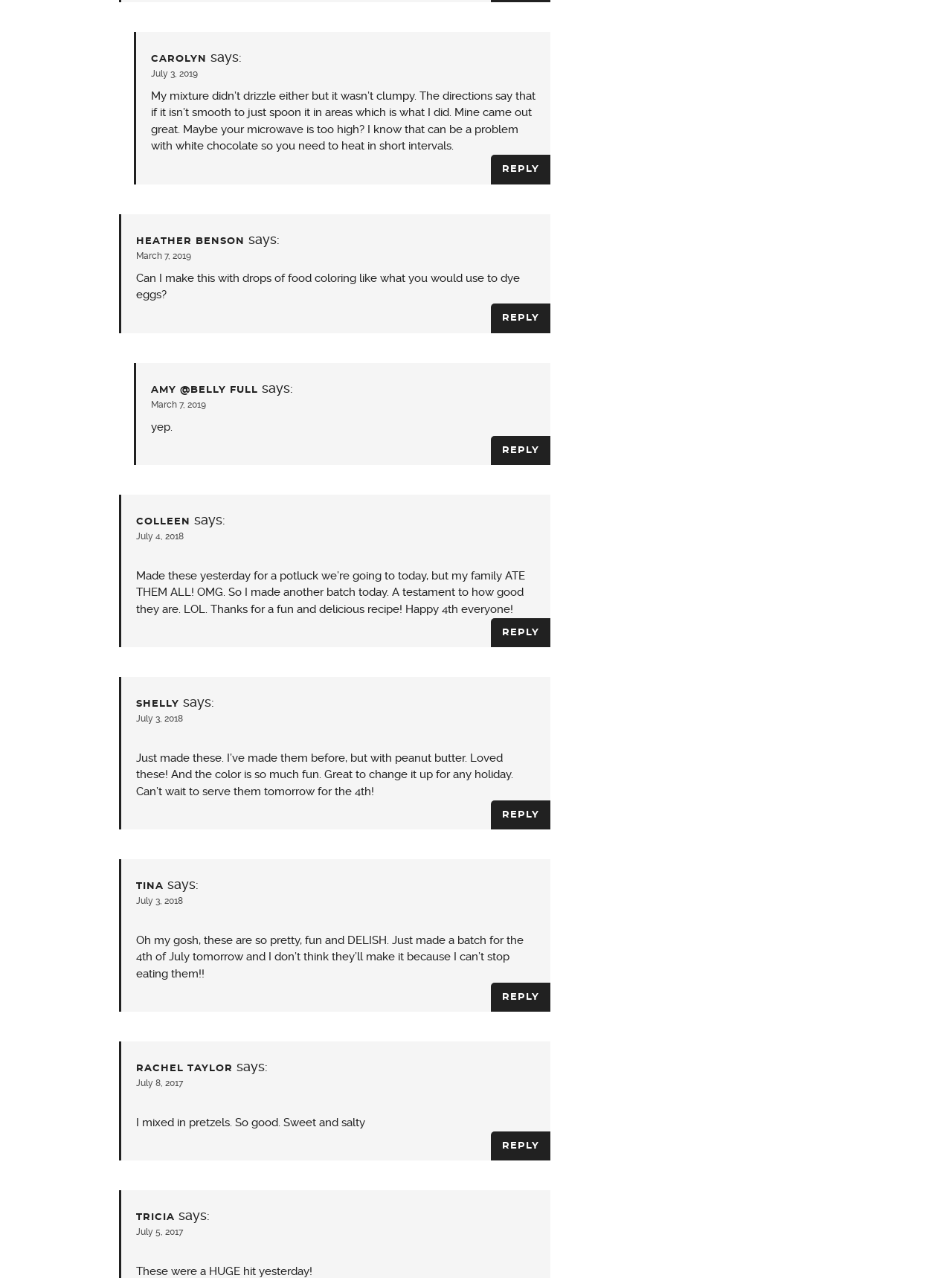Please answer the following question using a single word or phrase: 
How many comments are on this webpage?

9